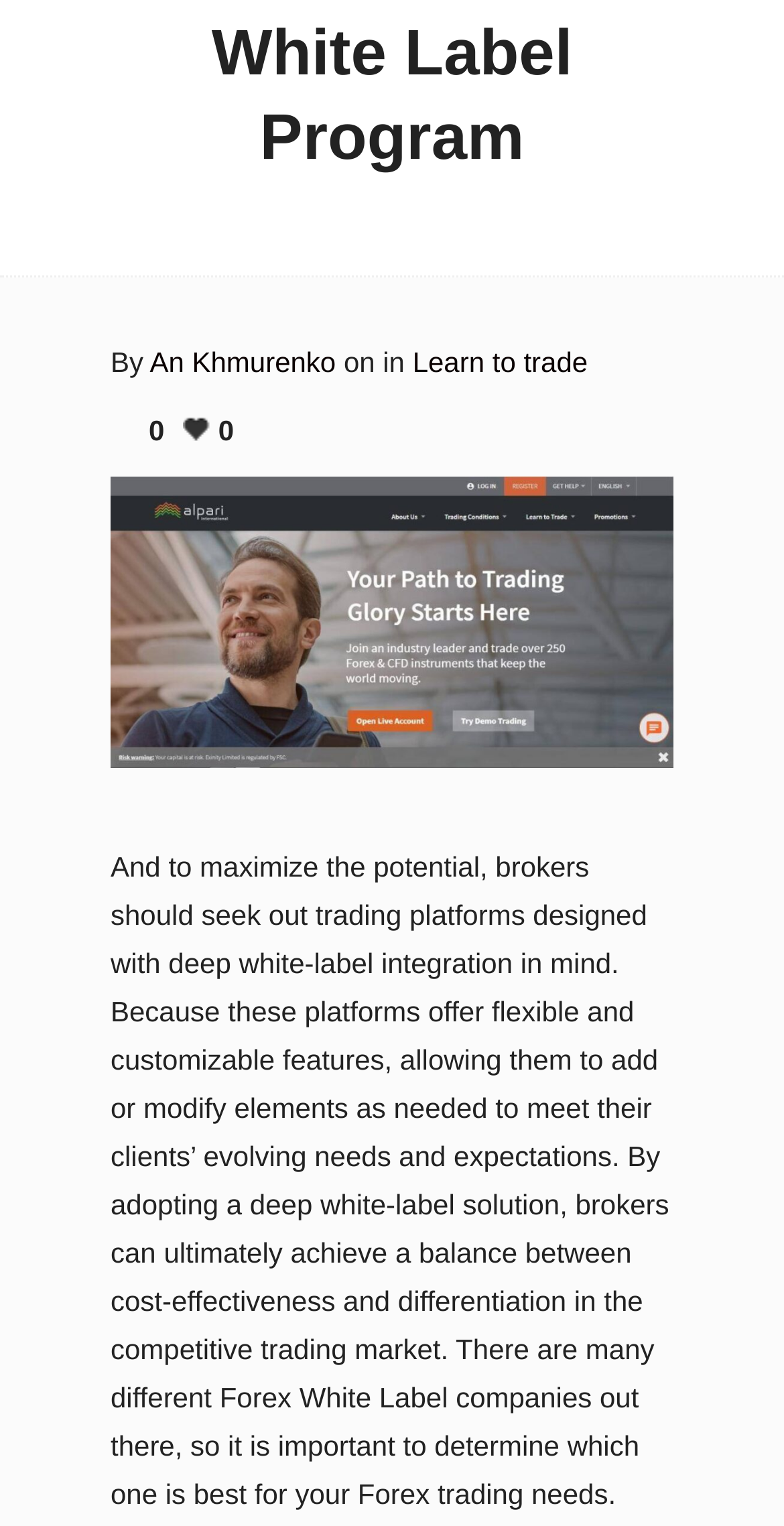Identify and provide the bounding box for the element described by: "An Khmurenko".

[0.191, 0.227, 0.428, 0.248]